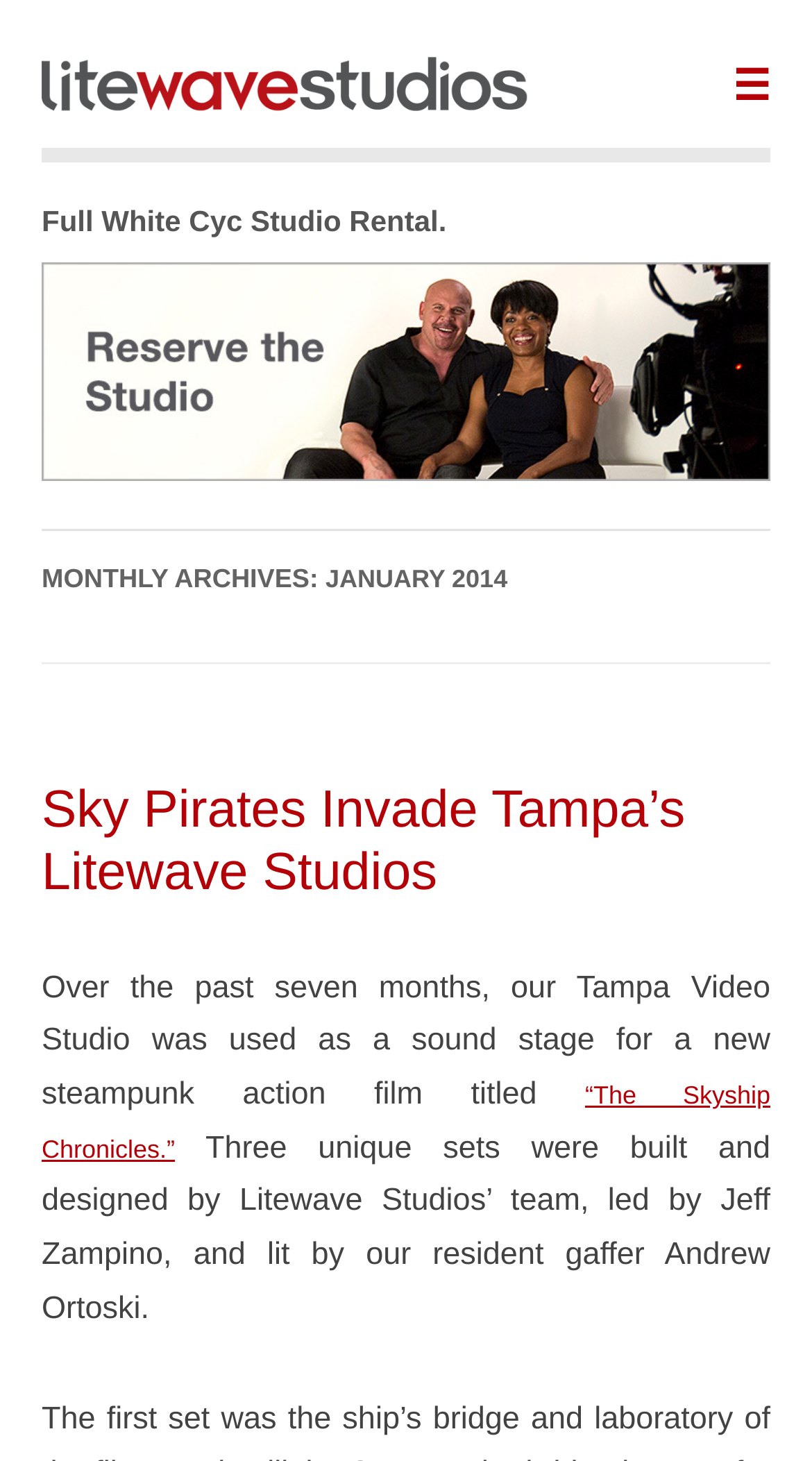Extract the top-level heading from the webpage and provide its text.

MONTHLY ARCHIVES: JANUARY 2014